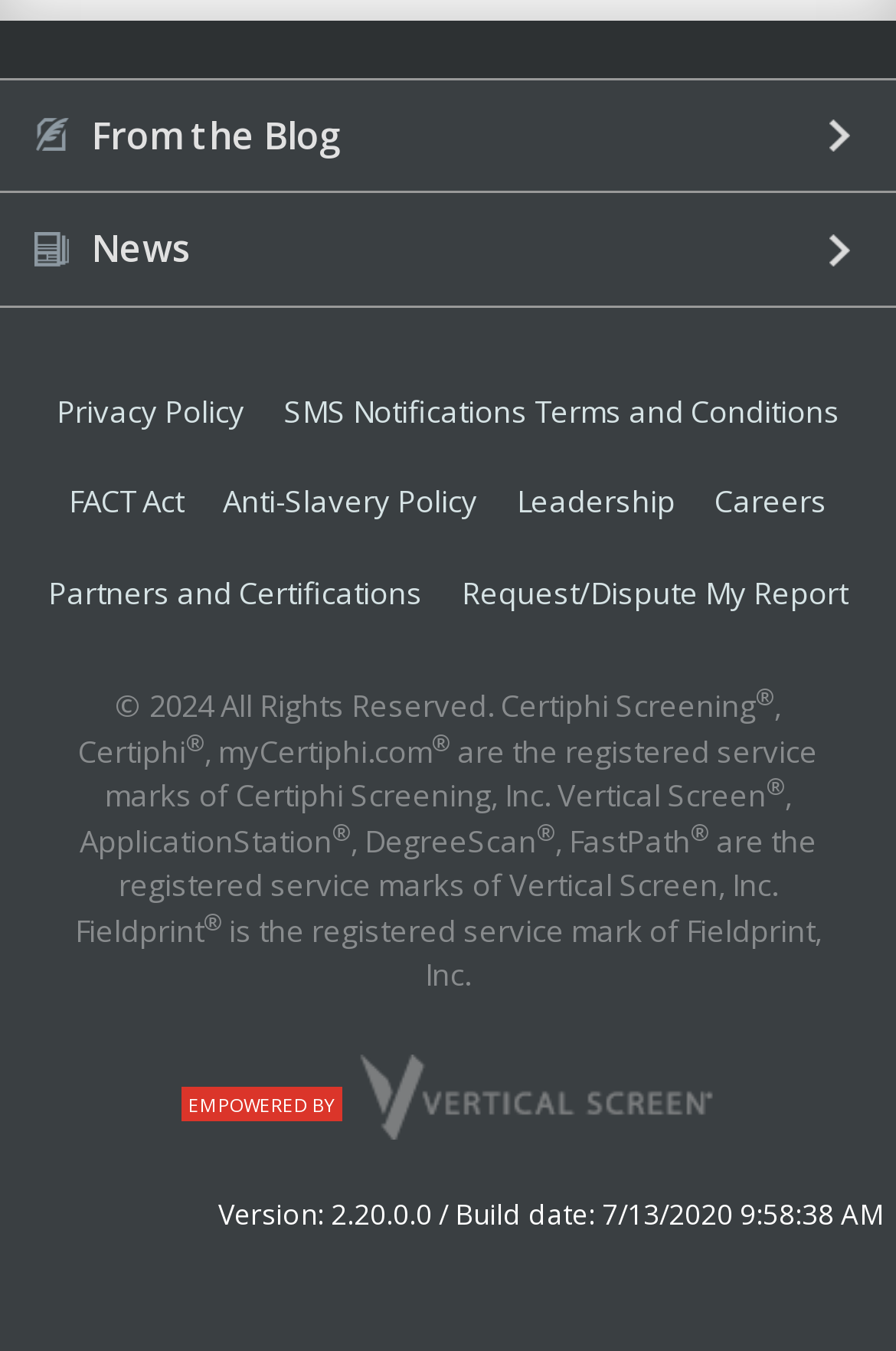Using the details in the image, give a detailed response to the question below:
What is the company name mentioned in the contact information?

The contact information section mentions a phone number and an email address, which are associated with the company Vertical Screen.